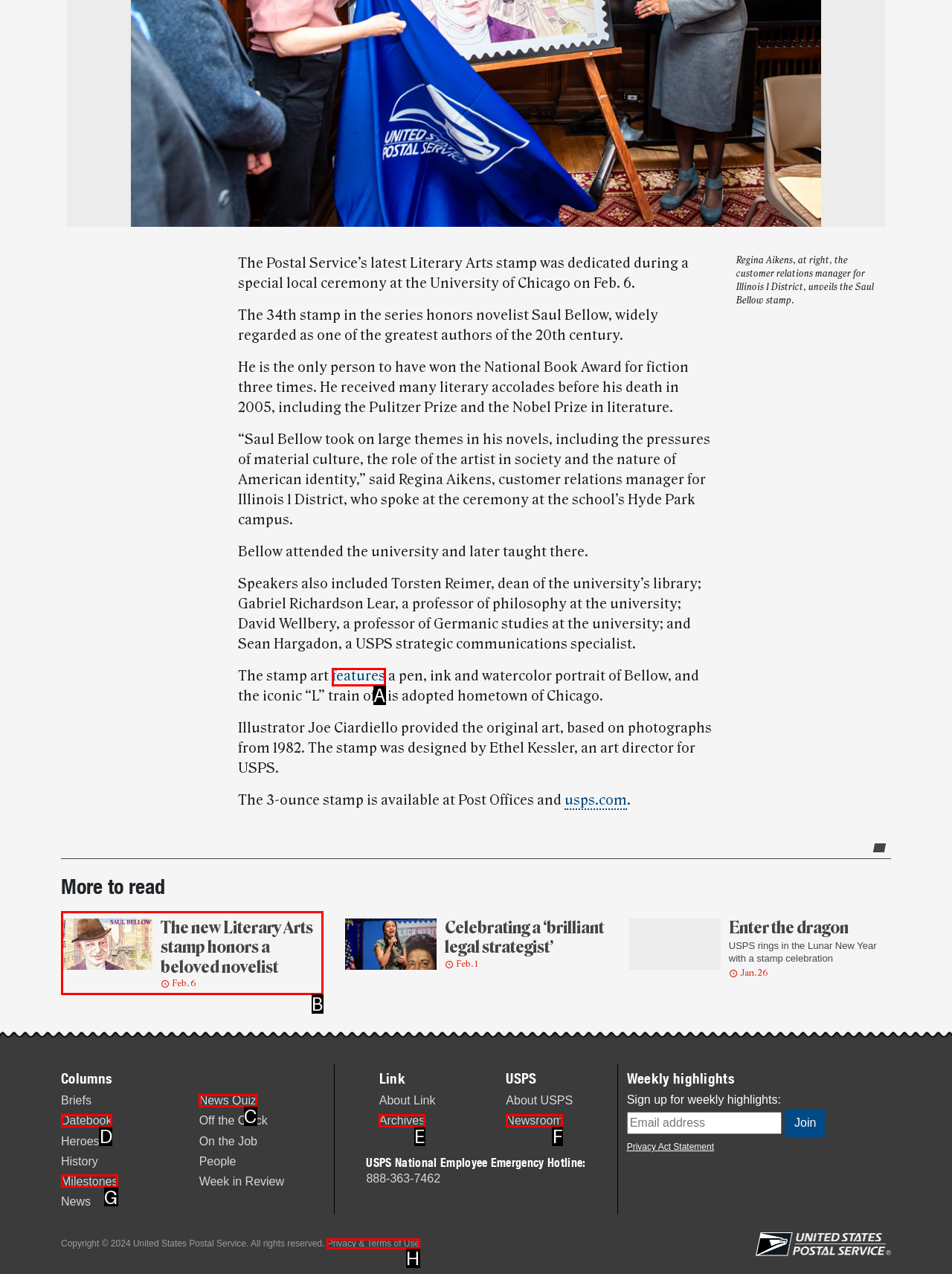Choose the HTML element that best fits the given description: News Quiz. Answer by stating the letter of the option.

C